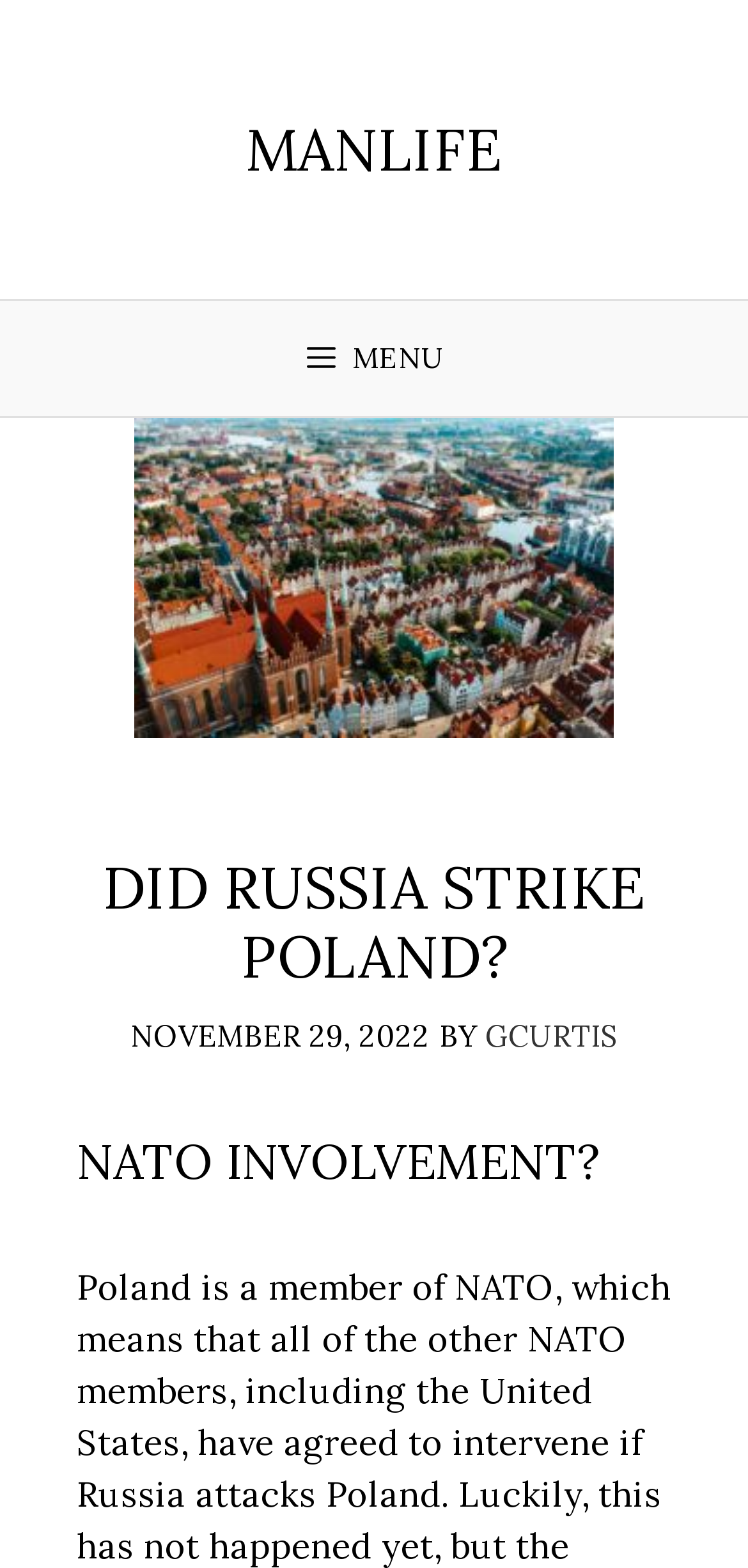Is the menu expanded?
Use the screenshot to answer the question with a single word or phrase.

False